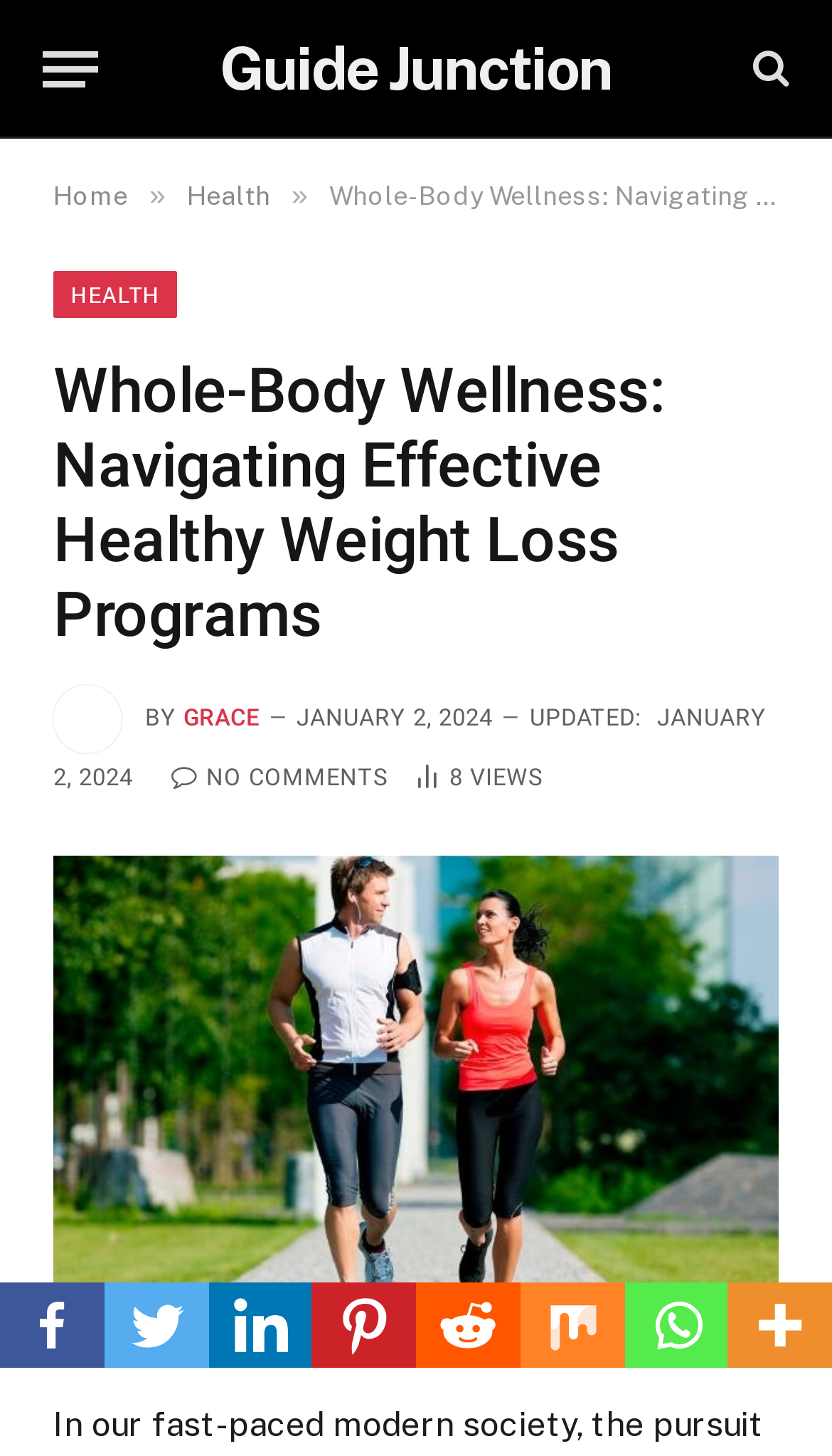Show the bounding box coordinates for the element that needs to be clicked to execute the following instruction: "Click the menu button". Provide the coordinates in the form of four float numbers between 0 and 1, i.e., [left, top, right, bottom].

[0.051, 0.014, 0.118, 0.08]